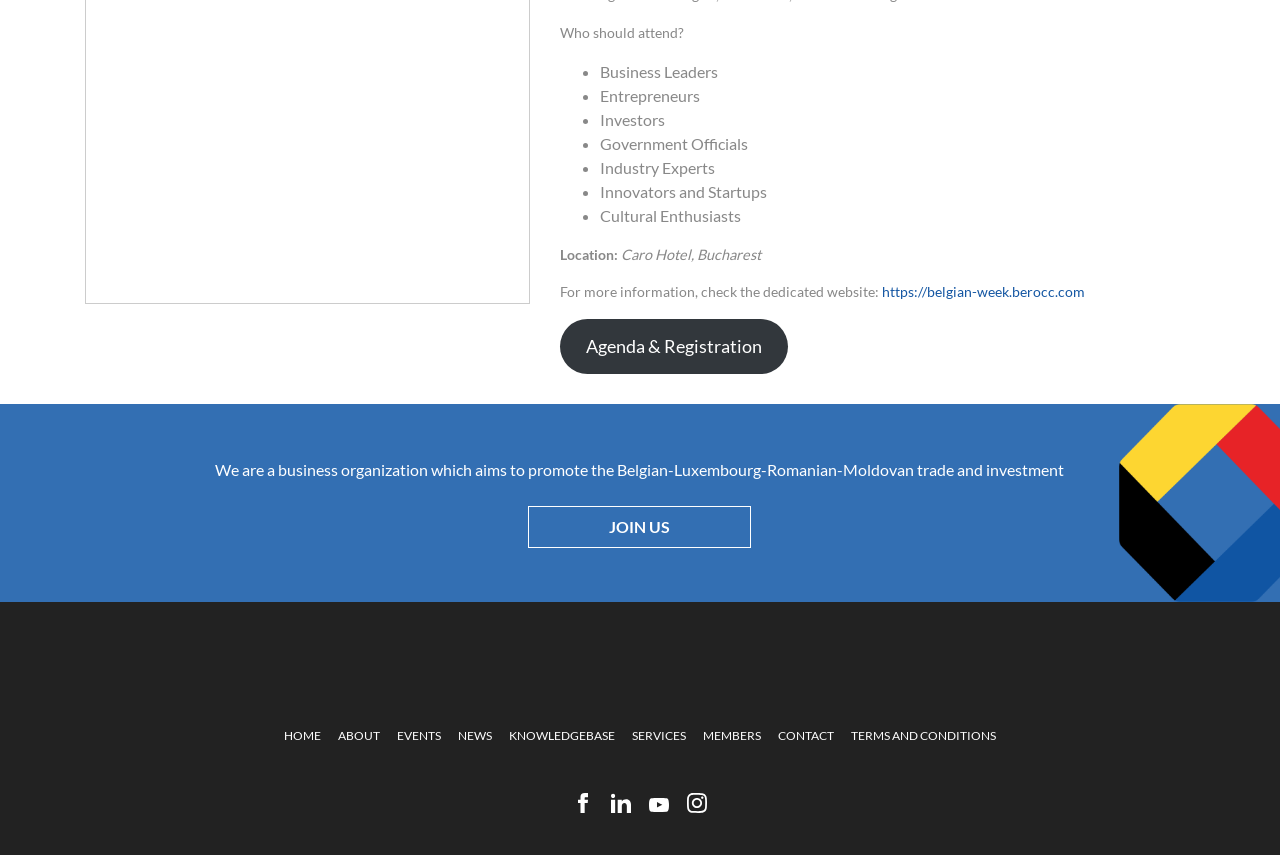Provide the bounding box coordinates of the HTML element this sentence describes: "Terms and Conditions". The bounding box coordinates consist of four float numbers between 0 and 1, i.e., [left, top, right, bottom].

[0.665, 0.851, 0.778, 0.868]